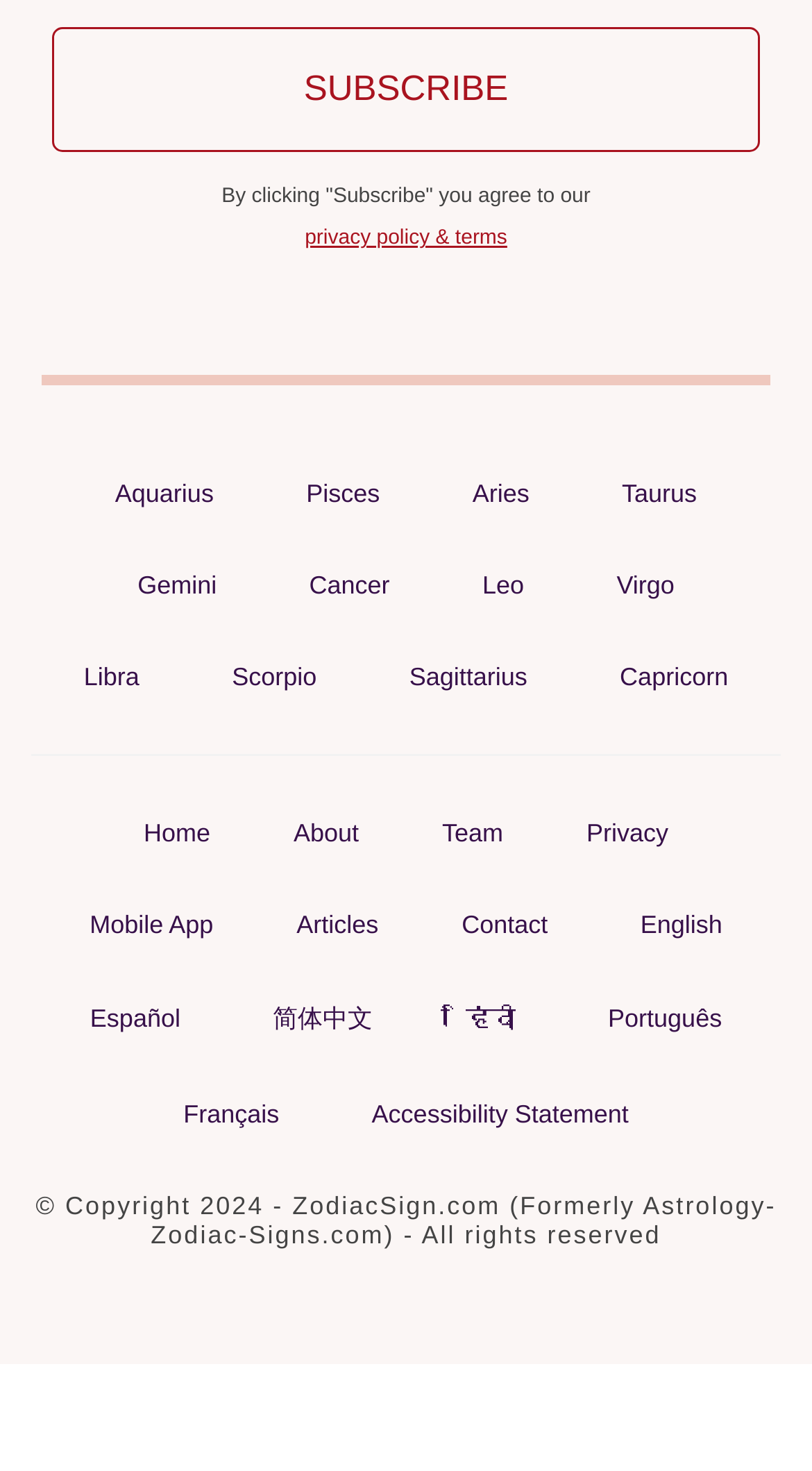How many main navigation menu items are there?
Examine the webpage screenshot and provide an in-depth answer to the question.

I counted the number of main navigation menu items, such as 'Home', 'About', 'Team', 'Privacy', 'Mobile App', 'Articles', and 'Contact', and found 7 of them.